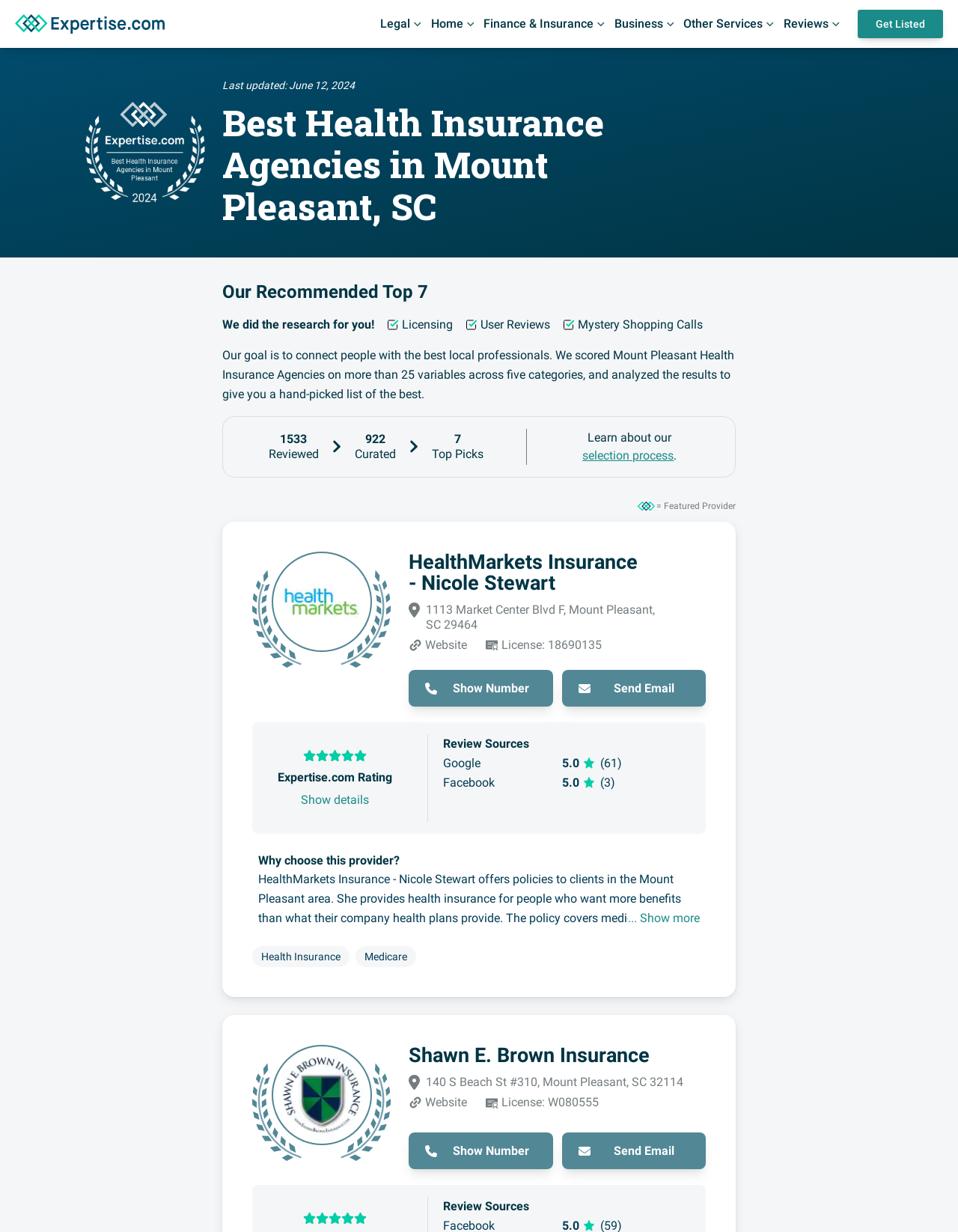Please locate the bounding box coordinates of the element's region that needs to be clicked to follow the instruction: "Click on the 'Home' button". The bounding box coordinates should be provided as four float numbers between 0 and 1, i.e., [left, top, right, bottom].

[0.45, 0.015, 0.494, 0.024]